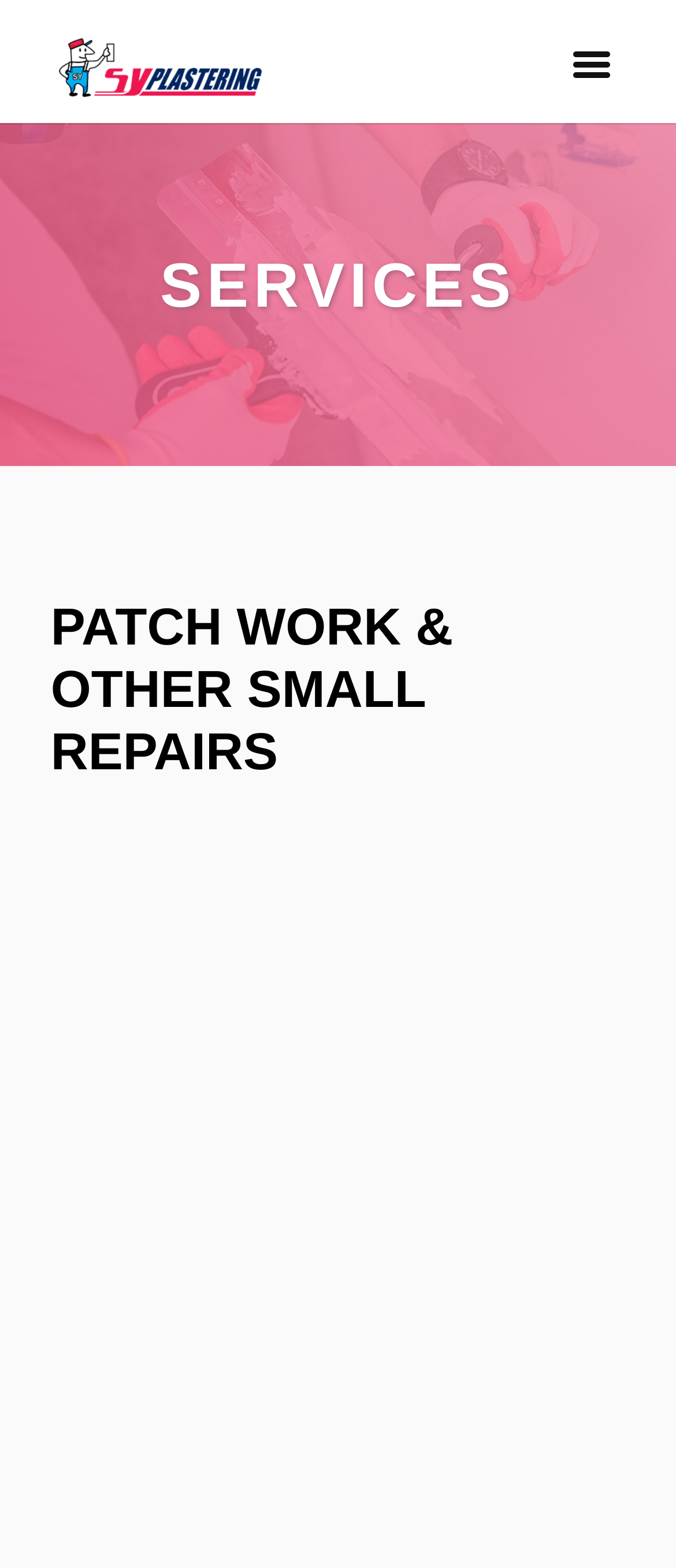Provide the bounding box for the UI element matching this description: "name="s" placeholder="Search …" title="Search for:"".

[0.466, 0.007, 0.848, 0.009]